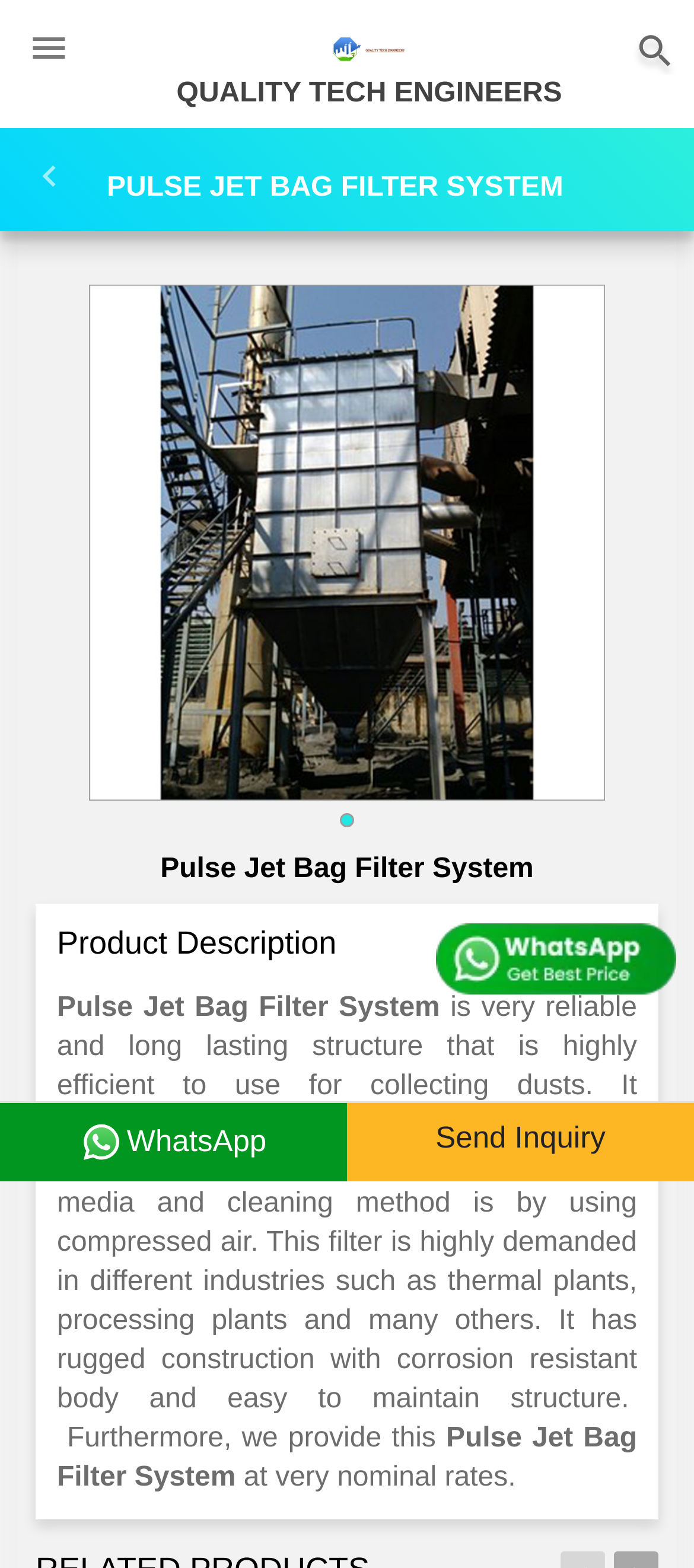Please identify and generate the text content of the webpage's main heading.

PULSE JET BAG FILTER SYSTEM